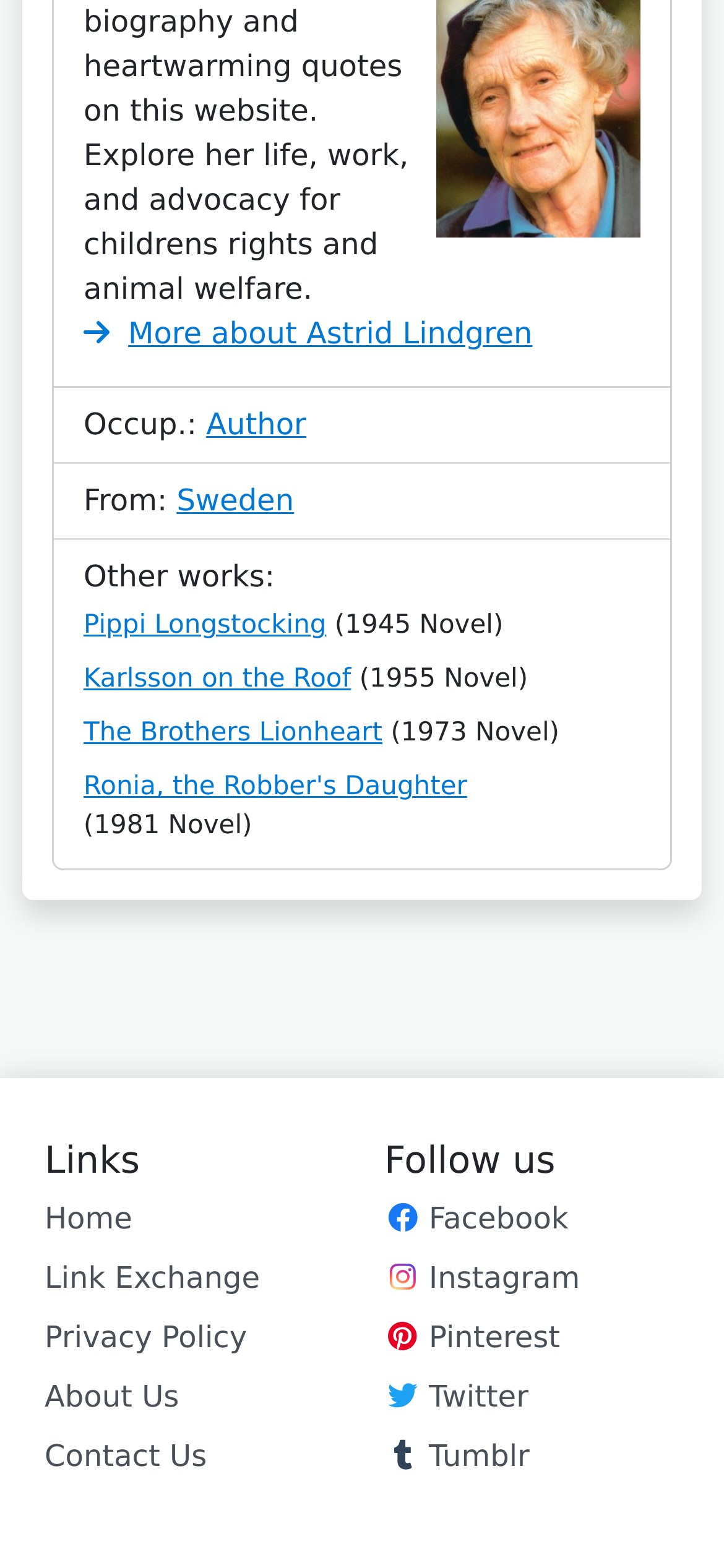What is the last link in the 'Links' section?
Please provide a single word or phrase in response based on the screenshot.

Contact Us